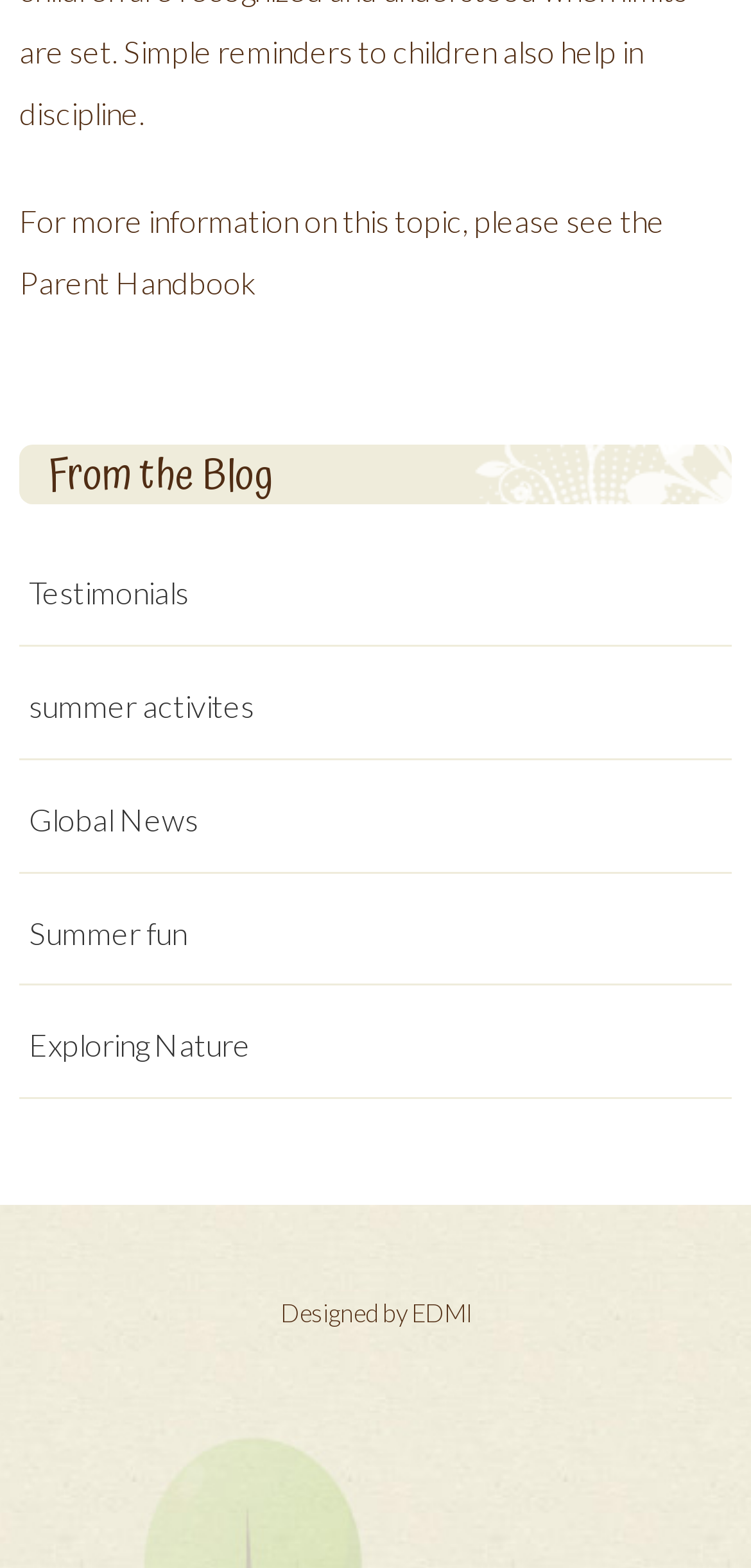What is the category of the blog posts?
Provide a comprehensive and detailed answer to the question.

The category of the blog posts is 'Summer' because the links under the 'From the Blog' heading include 'summer activites', 'Summer fun', and 'Exploring Nature', which are all related to summer.